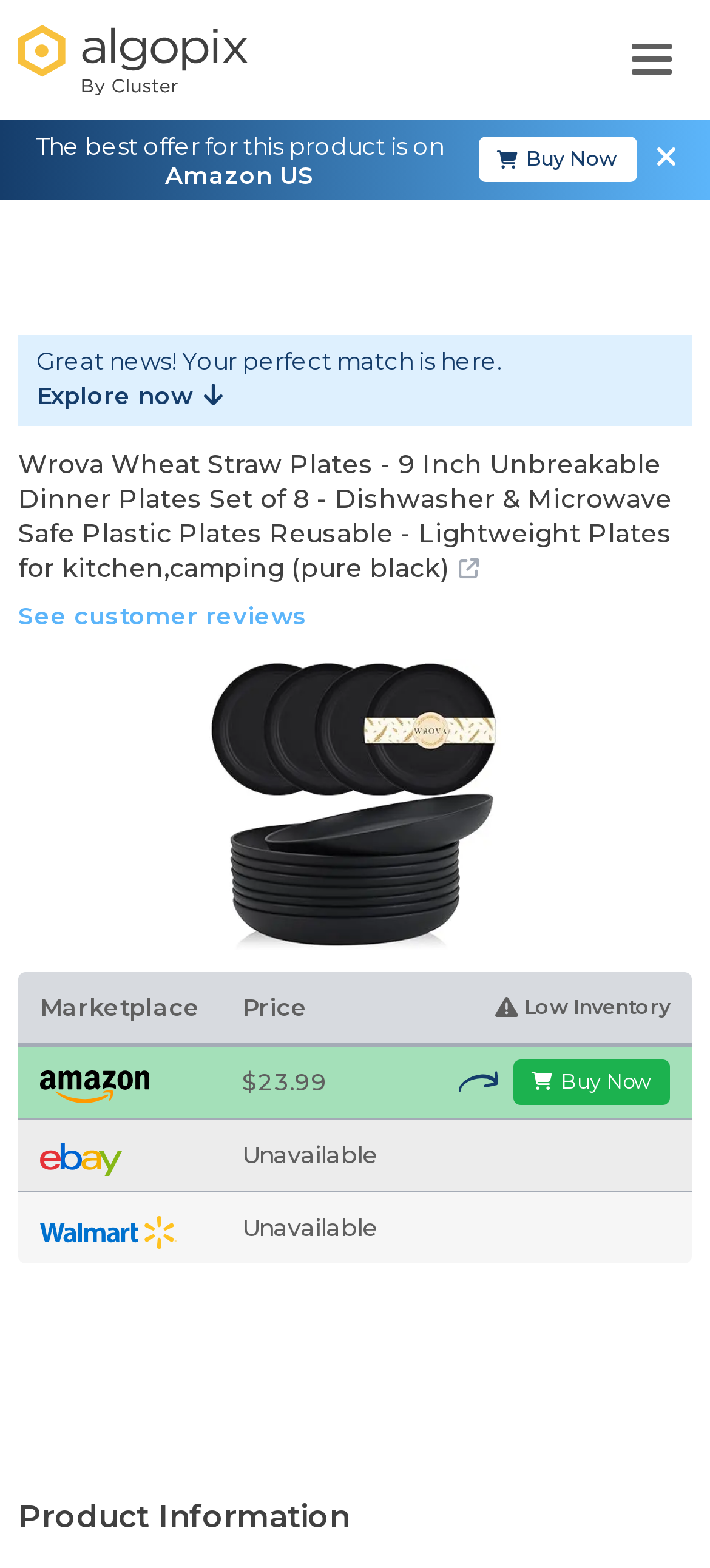Your task is to extract the text of the main heading from the webpage.

Wrova Wheat Straw Plates - 9 Inch Unbreakable Dinner Plates Set of 8 - Dishwasher & Microwave Safe Plastic Plates Reusable - Lightweight Plates for kitchen,camping (pure black)